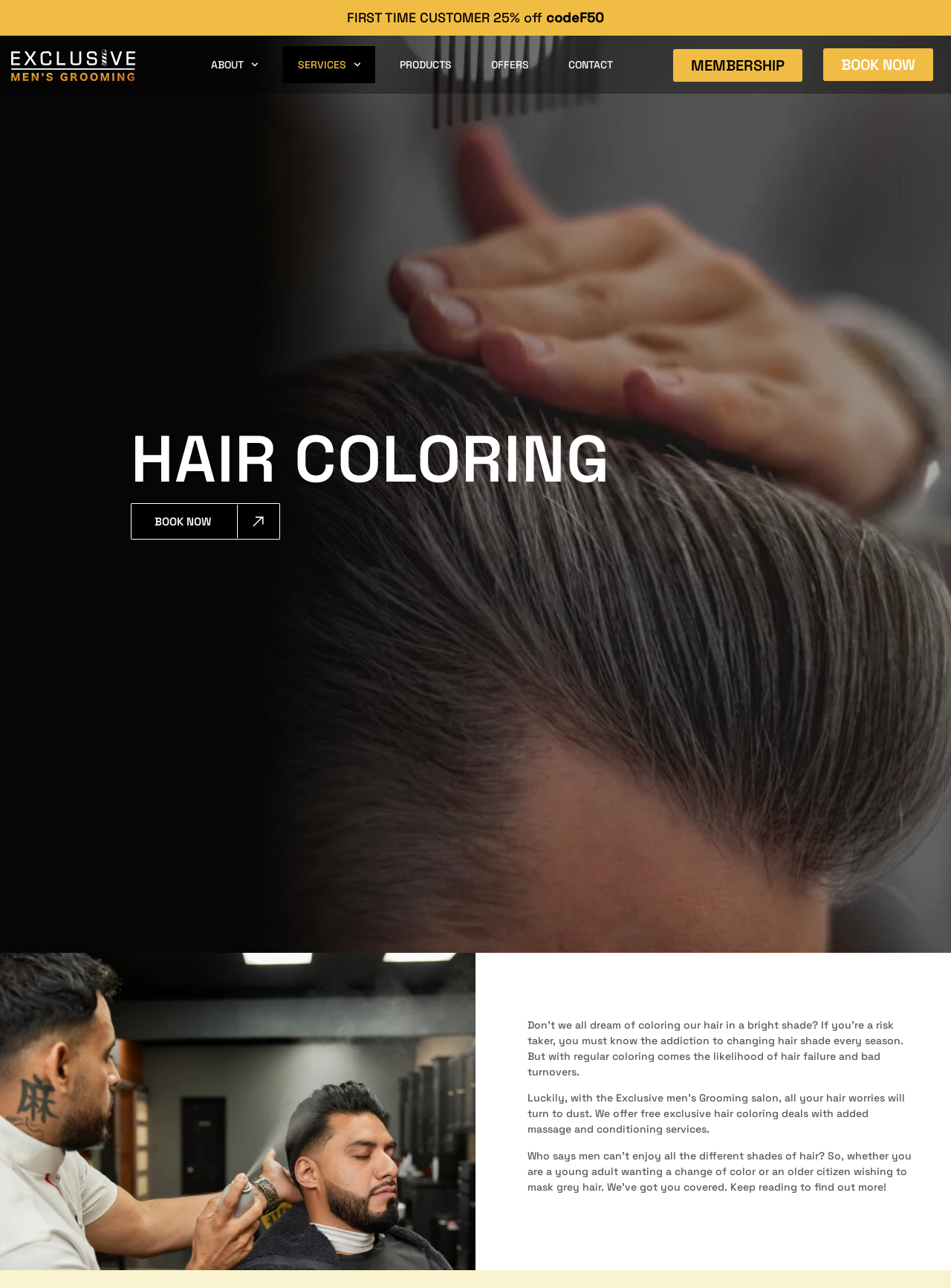Find the bounding box coordinates for the area you need to click to carry out the instruction: "Check 'OFFERS'". The coordinates should be four float numbers between 0 and 1, indicated as [left, top, right, bottom].

[0.501, 0.036, 0.572, 0.065]